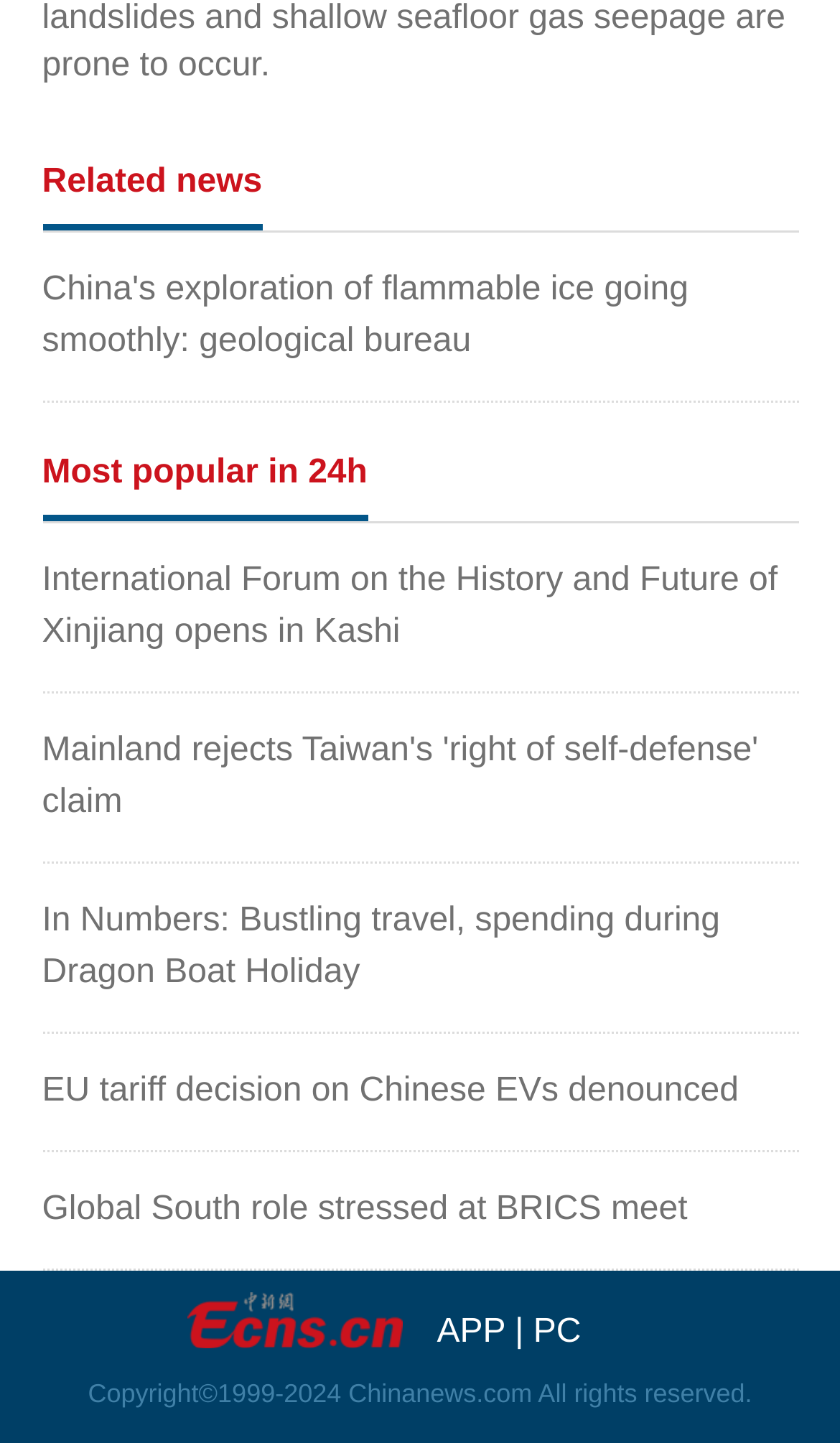Specify the bounding box coordinates of the region I need to click to perform the following instruction: "Switch to PC version". The coordinates must be four float numbers in the range of 0 to 1, i.e., [left, top, right, bottom].

[0.635, 0.91, 0.692, 0.936]